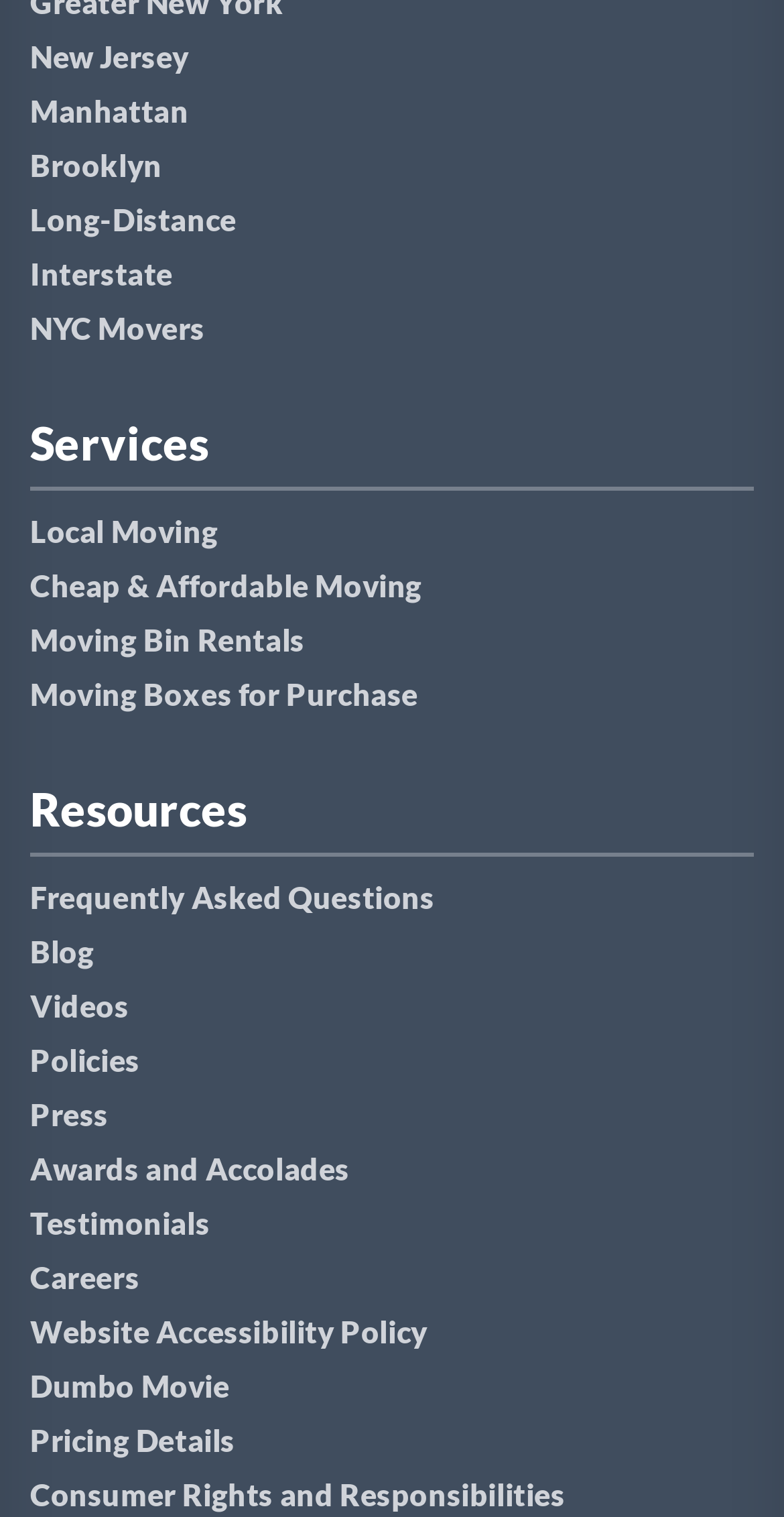What type of services does this company offer?
Using the image provided, answer with just one word or phrase.

Moving services